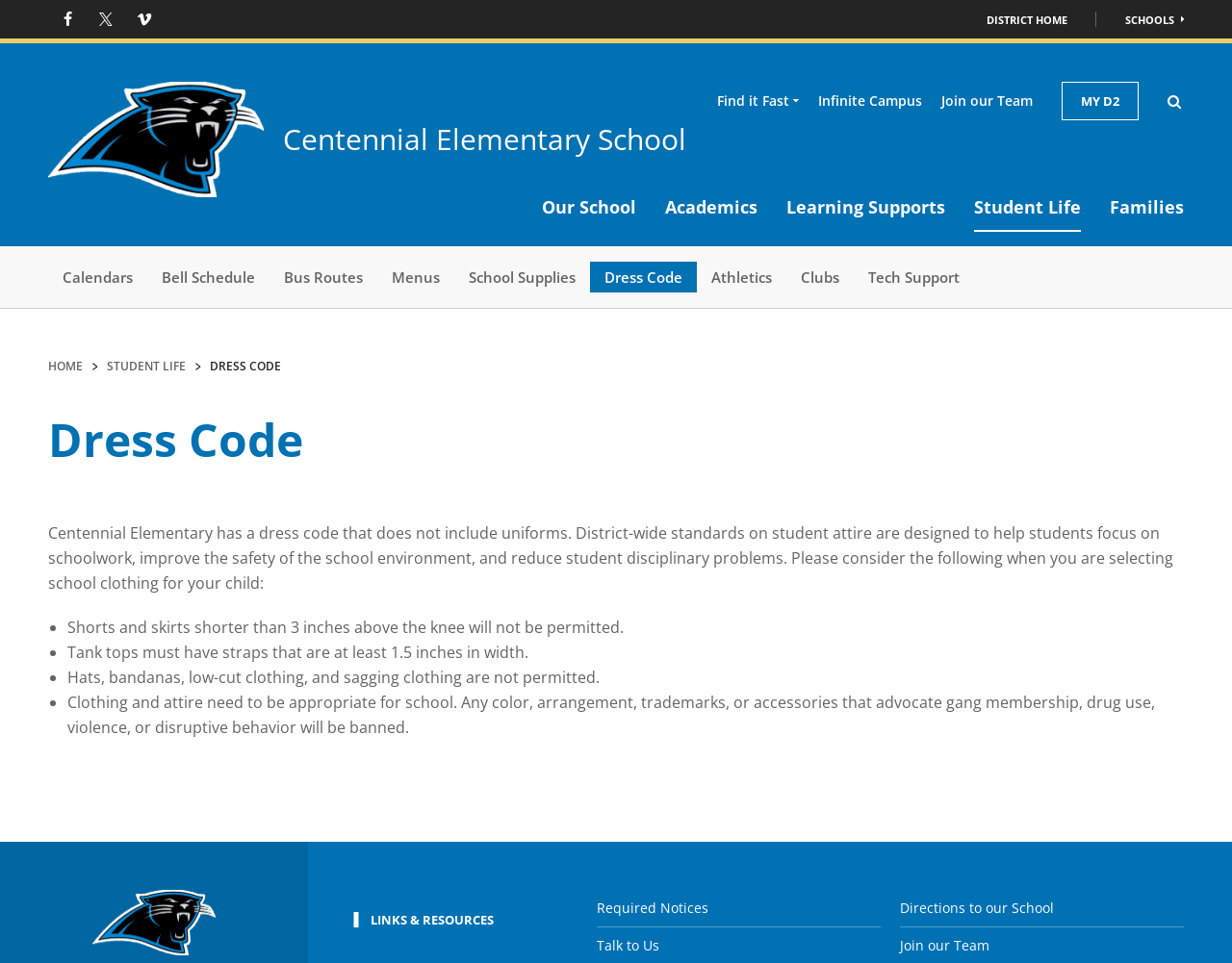Articulate a detailed summary of the webpage's content and design.

The webpage is about the dress code policy of Centennial Elementary School. At the top, there are social media links, including Facebook, Twitter, and Vimeo, aligned horizontally. Next to them is a navigation menu with links to the district's homepage, schools, and other resources.

Below the social media links, there is a prominent link to Centennial Elementary School, accompanied by an image of the school's logo. To the right of this link, there is a horizontal navigation menu with links to various sections of the website, including "Find it Fast", "Infinite Campus", "Join our Team", and "MY D2".

The main content of the webpage is divided into three sections. The first section is a navigation menu with links to various pages, including "Our School", "Academics", "Learning Supports", "Student Life", and "Families". The second section is a list of links to specific resources, including calendars, bell schedules, bus routes, menus, school supplies, dress code, athletics, clubs, and tech support.

The third section is the main content area, which displays the dress code policy of Centennial Elementary School. The policy is presented in a clear and concise manner, with headings, paragraphs, and bullet points. The policy explains that the school does not have uniforms, but has district-wide standards for student attire to promote a safe and focused learning environment. The policy lists specific guidelines for acceptable clothing, including restrictions on shorts, skirts, tank tops, hats, and other attire.

At the bottom of the webpage, there is a section with links to additional resources, including "Required Notices" and "Directions to our School". There is also a repeating link to Centennial Elementary School, accompanied by an image of the school's logo.